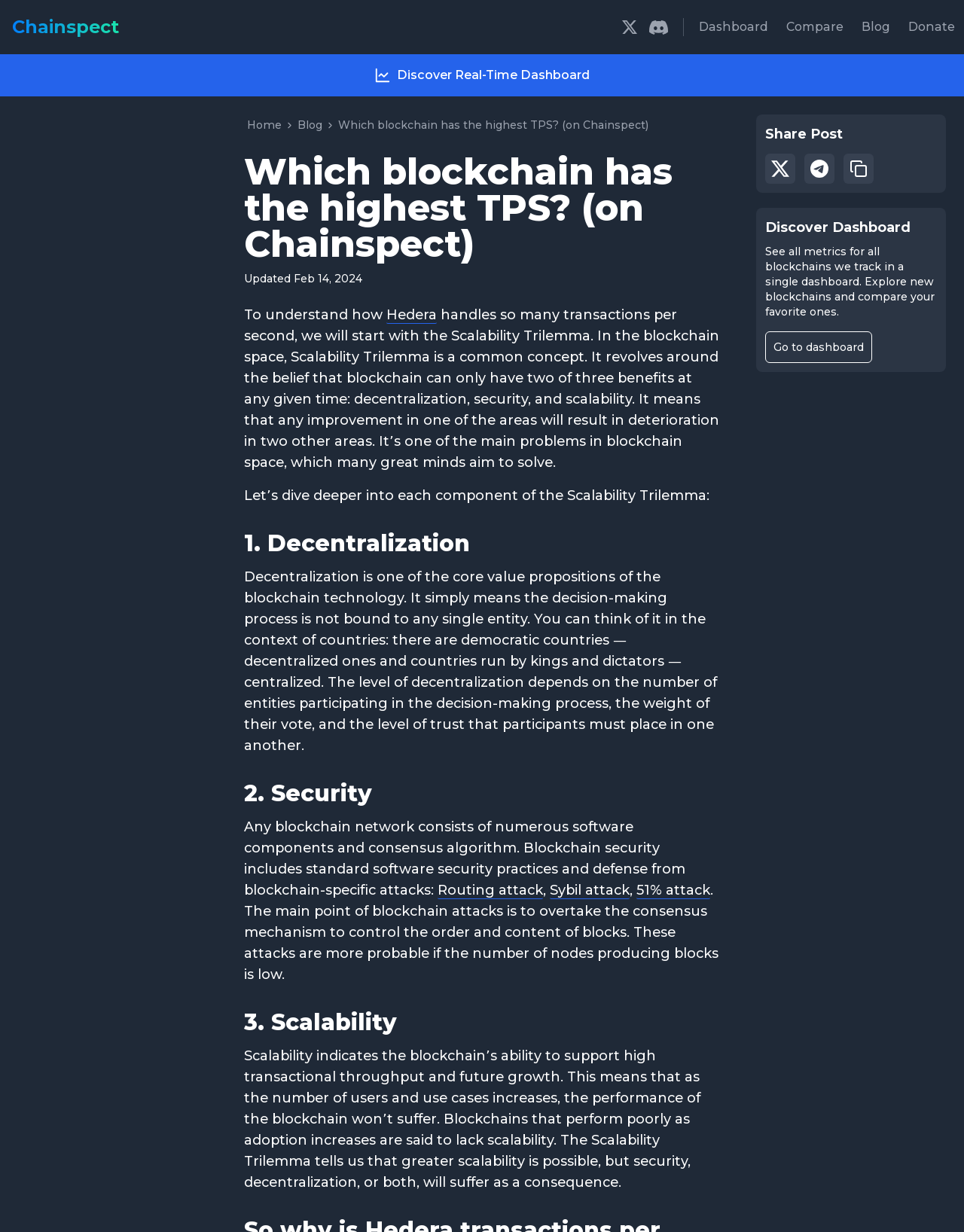For the following element description, predict the bounding box coordinates in the format (top-left x, top-left y, bottom-right x, bottom-right y). All values should be floating point numbers between 0 and 1. Description: aria-label="Share in Telegram"

[0.834, 0.125, 0.866, 0.149]